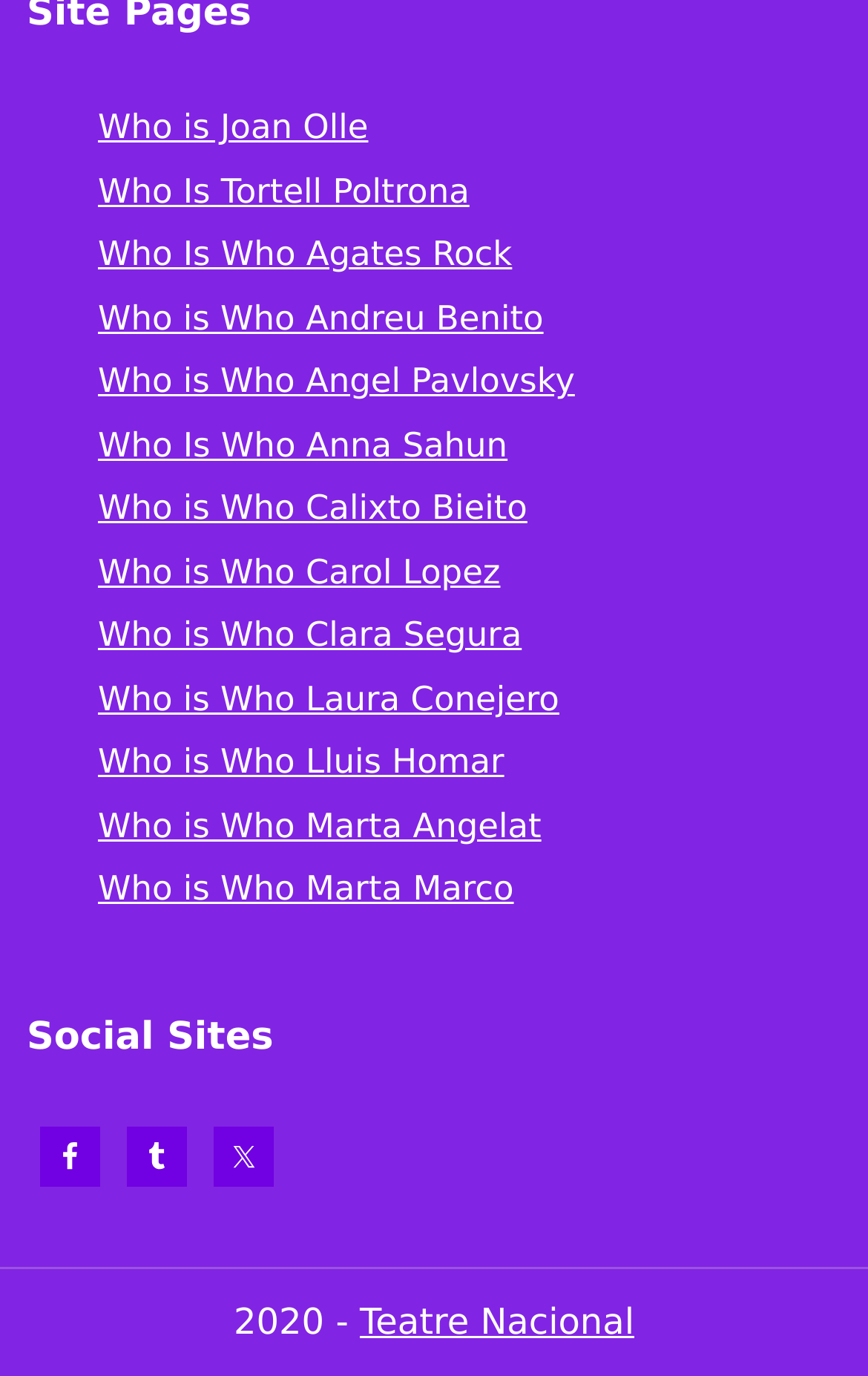What is the link below 'Social Sites'?
Answer with a single word or phrase by referring to the visual content.

Teatre Nacional